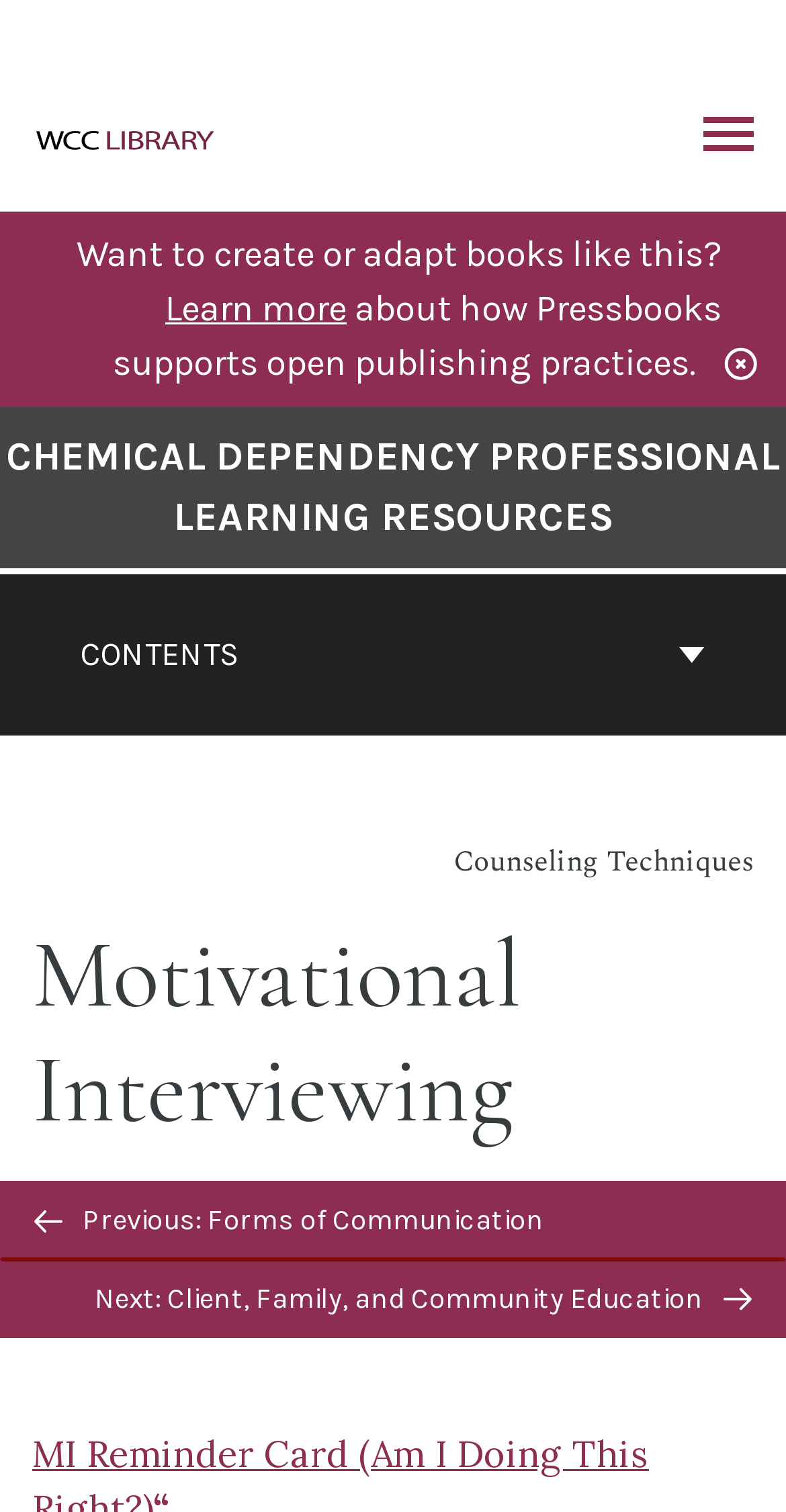Find the bounding box coordinates for the area you need to click to carry out the instruction: "Go to the cover page of Chemical Dependency Professional Learning Resources". The coordinates should be four float numbers between 0 and 1, indicated as [left, top, right, bottom].

[0.0, 0.282, 1.0, 0.362]